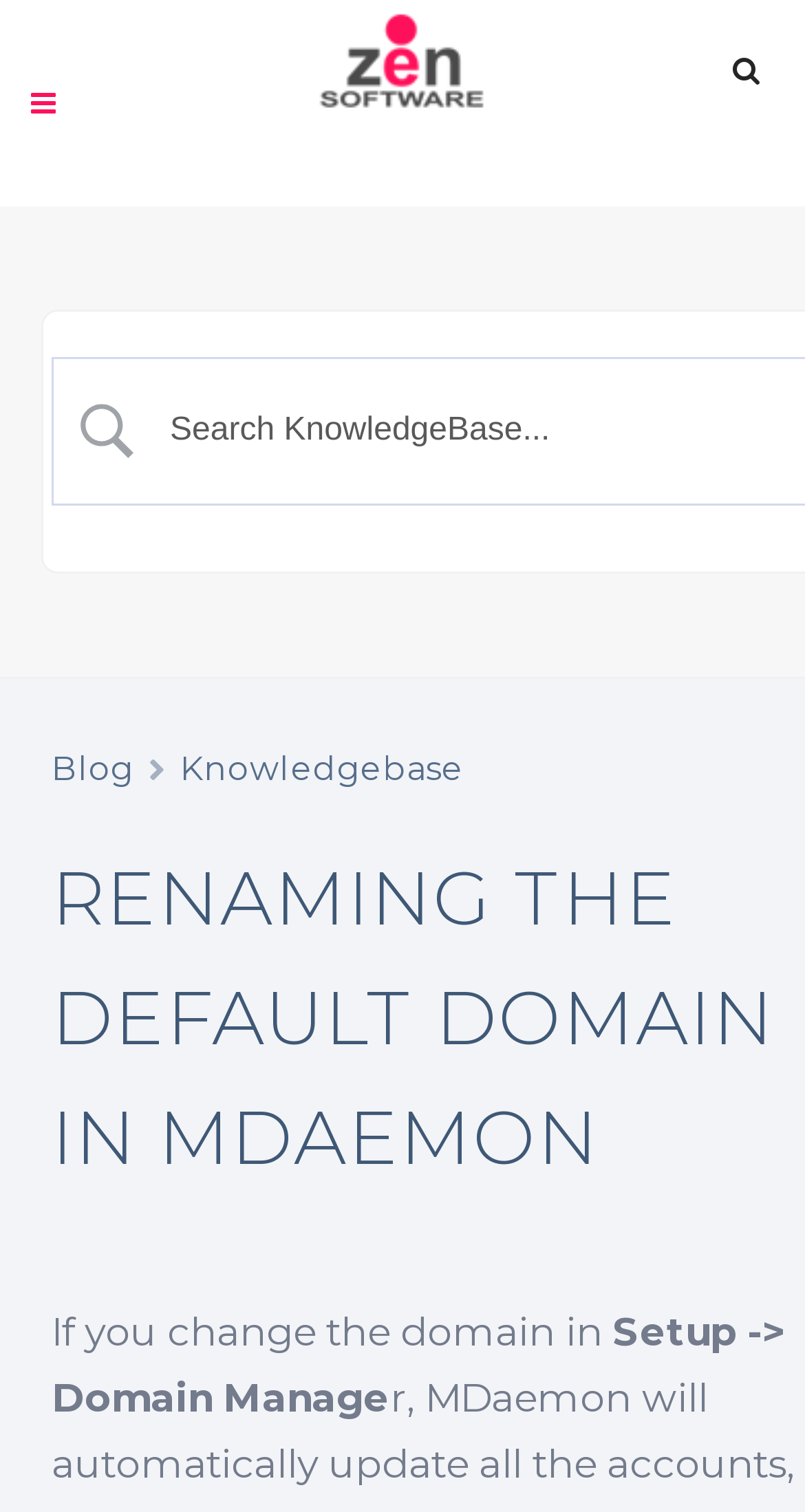Identify the main heading of the webpage and provide its text content.

RENAMING THE DEFAULT DOMAIN IN MDAEMON